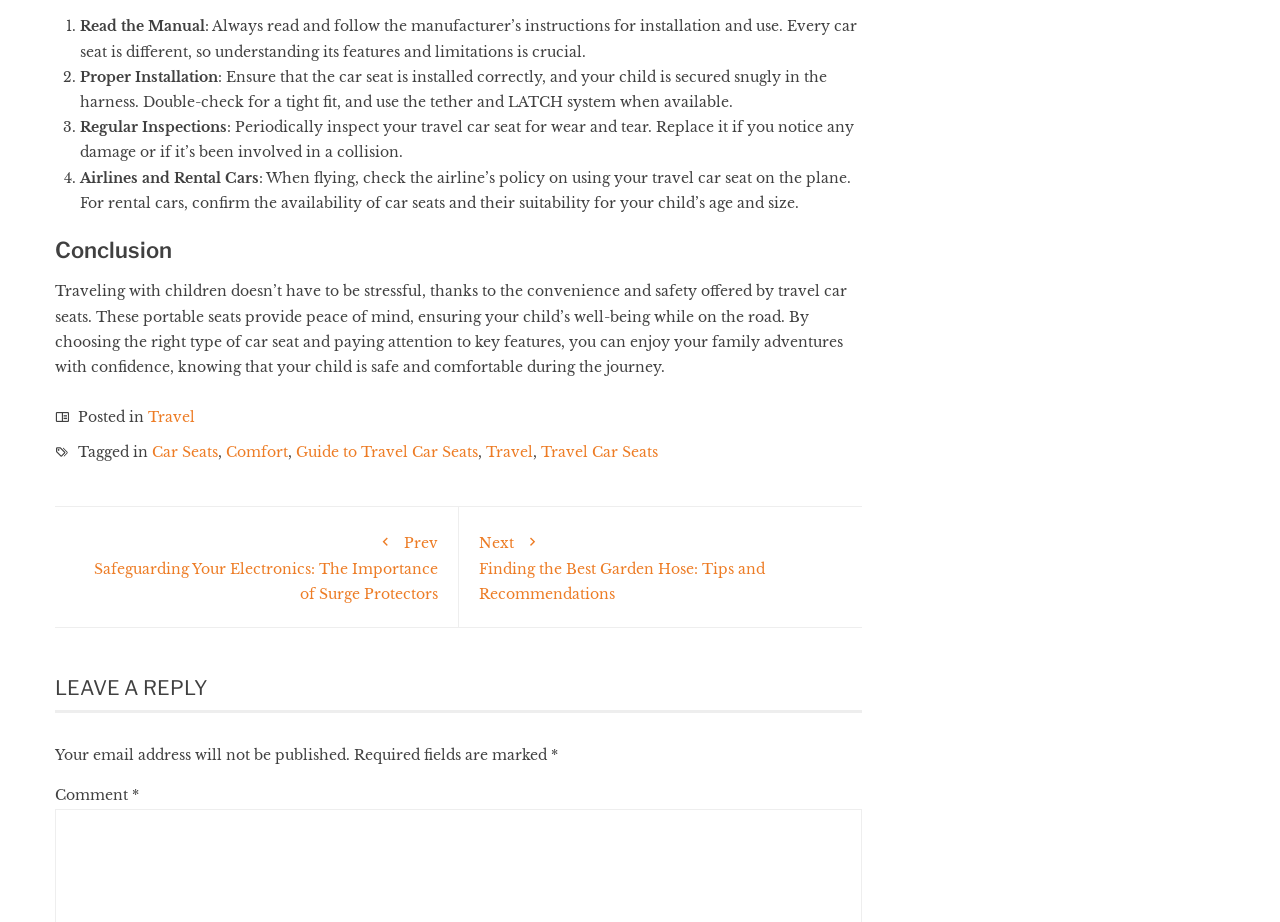Predict the bounding box coordinates of the area that should be clicked to accomplish the following instruction: "Click on 'Comfort'". The bounding box coordinates should consist of four float numbers between 0 and 1, i.e., [left, top, right, bottom].

[0.177, 0.481, 0.225, 0.5]